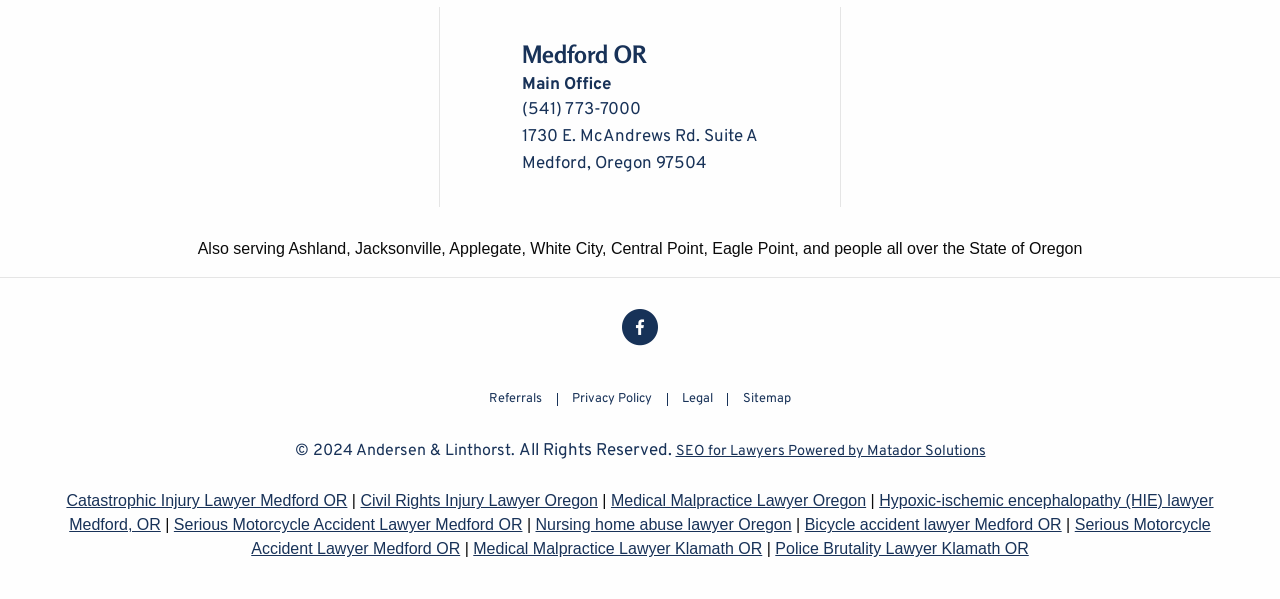Using the given element description, provide the bounding box coordinates (top-left x, top-left y, bottom-right x, bottom-right y) for the corresponding UI element in the screenshot: Privacy Policy

[0.411, 0.661, 0.525, 0.688]